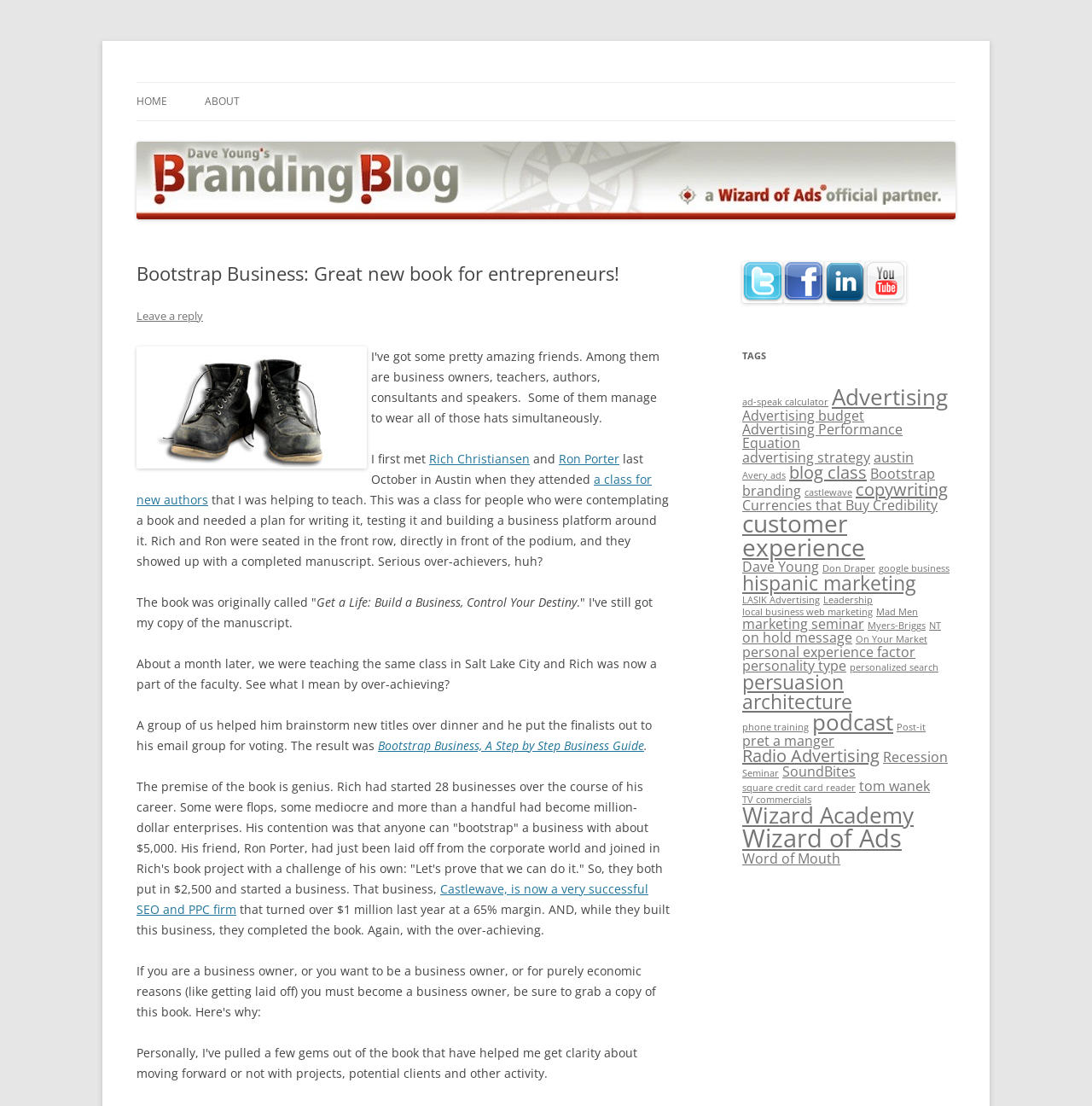What is the name of the SEO and PPC firm mentioned in the article?
Using the image, elaborate on the answer with as much detail as possible.

The name of the SEO and PPC firm is mentioned in the article as Castlewave, which is a business started by Rich Christiansen and Ron Porter with an initial investment of $2,500.